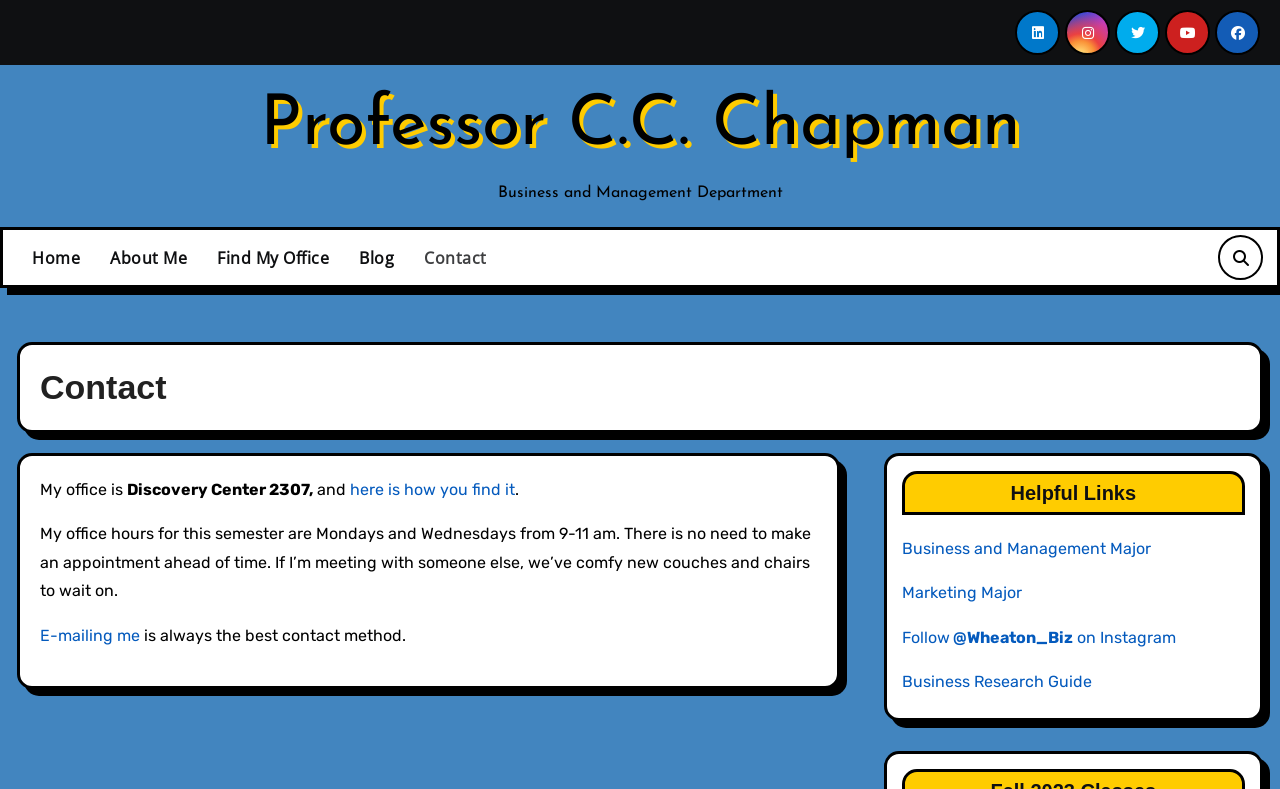Please answer the following question using a single word or phrase: 
What is the professor's office location?

Discovery Center 2307